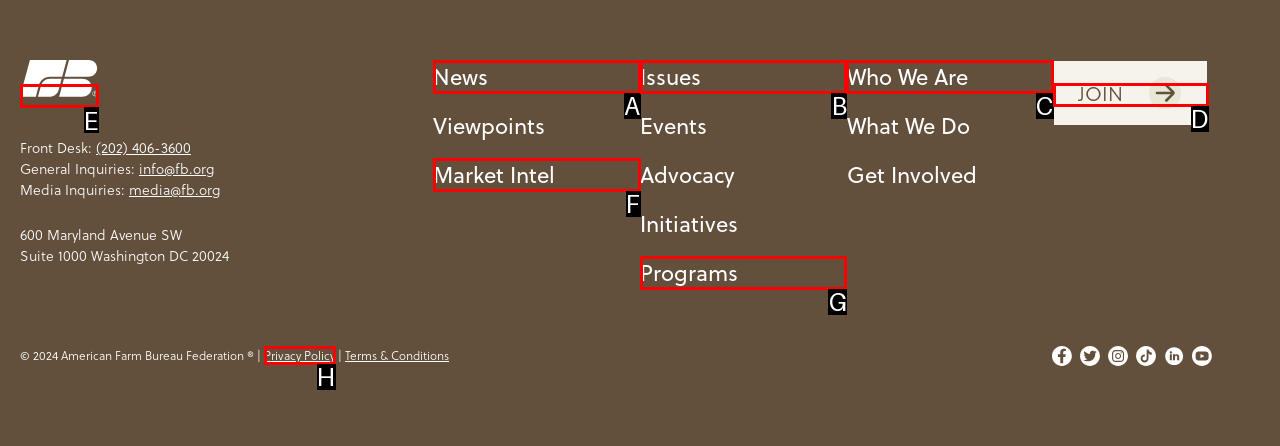Choose the letter of the option you need to click to Click the 'News' link. Answer with the letter only.

A